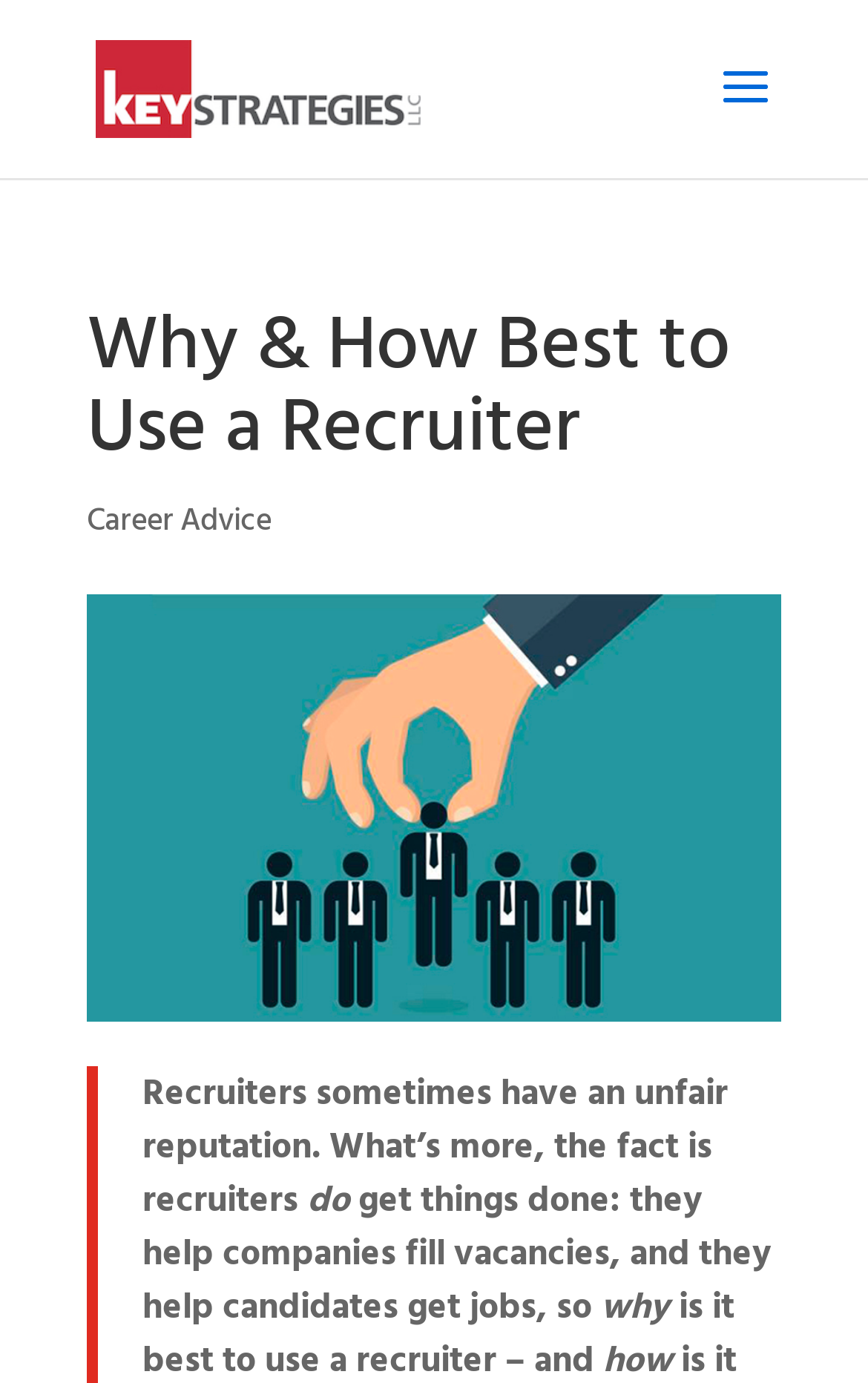Look at the image and write a detailed answer to the question: 
What is the main role of recruiters?

Based on the webpage, recruiters are described as helping companies fill vacancies and helping candidates get jobs, which suggests that their main role is to facilitate the hiring process.